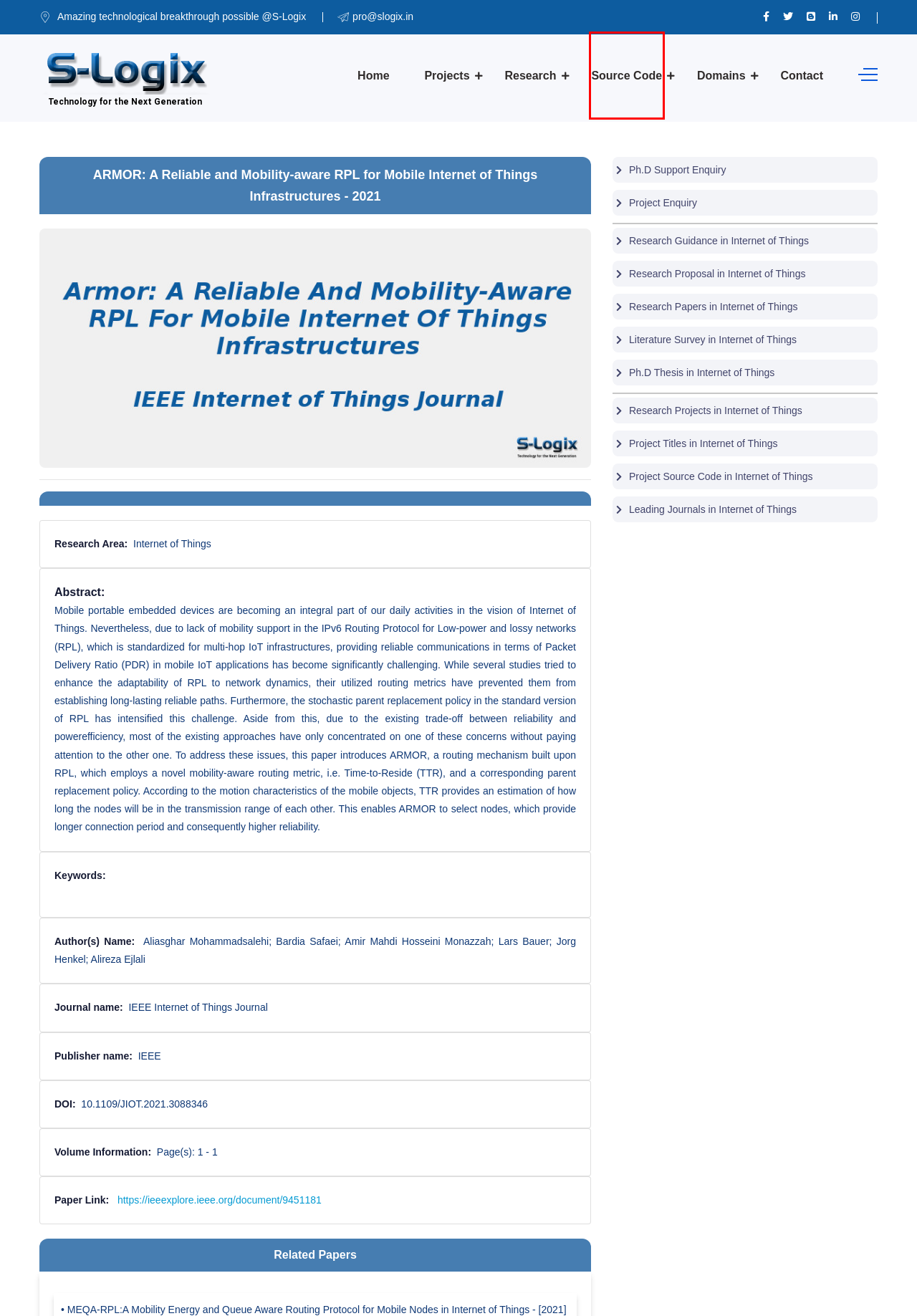Look at the screenshot of a webpage that includes a red bounding box around a UI element. Select the most appropriate webpage description that matches the page seen after clicking the highlighted element. Here are the candidates:
A. Best PhD Thesis Topics for IoT Research 2022| S-Logix
B. S-Logix Contact Address, Email, Phone
C. Trending PhD Projects in IoT 2022 | S-Logix
D. PhD Support Enquiry Registration | S-Logix
E. Top Ranking Journals for Internet of Things | S-Logix
F. Best PhD Research Support in Computer Science|S-Logix
G. Programming Example Source Code with Tutorials| S-Logix
H. Project Implementation Support Inquiry |S-Logix

G